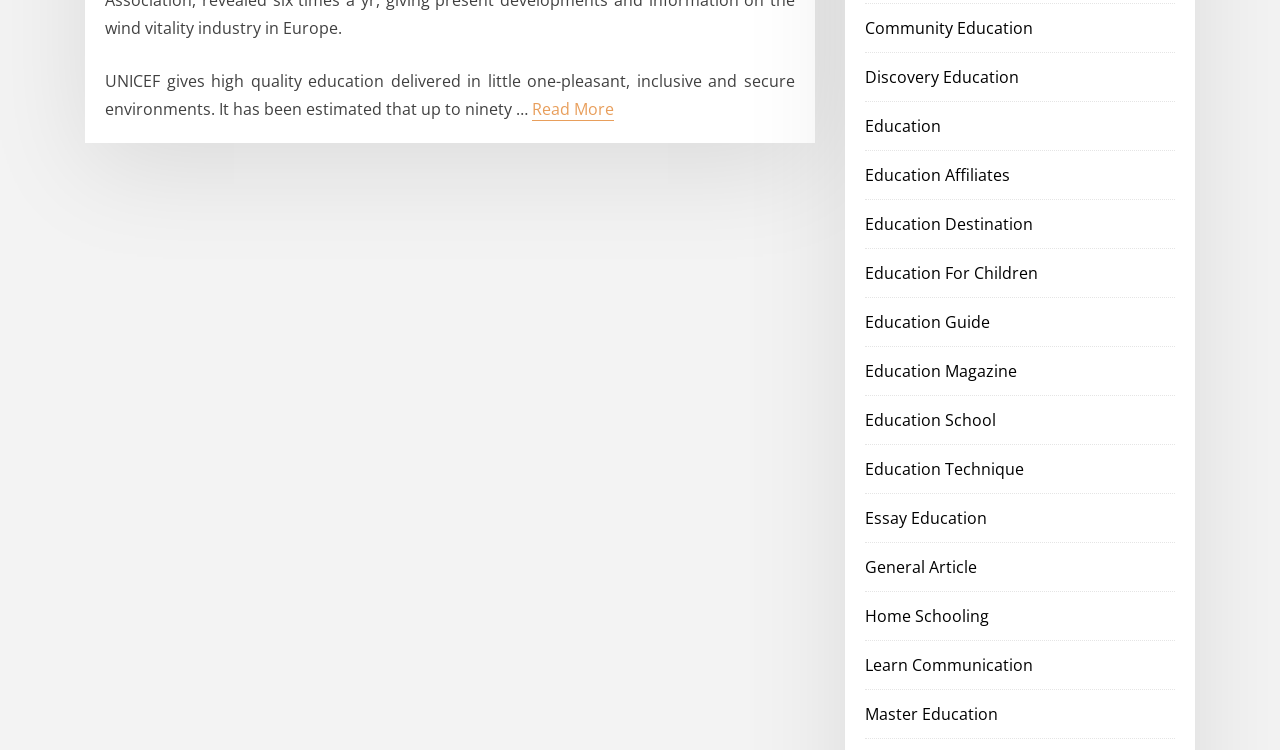From the element description Education Affiliates, predict the bounding box coordinates of the UI element. The coordinates must be specified in the format (top-left x, top-left y, bottom-right x, bottom-right y) and should be within the 0 to 1 range.

[0.676, 0.218, 0.789, 0.248]